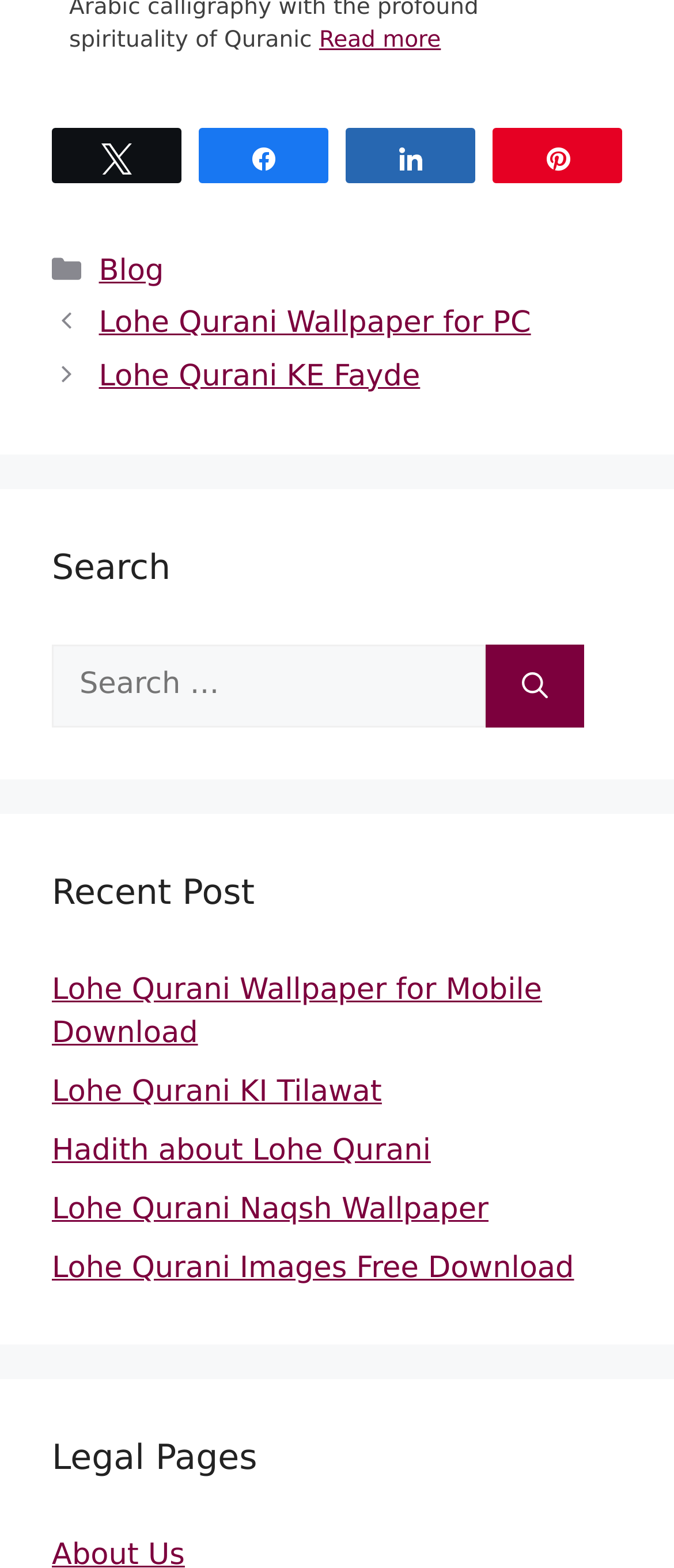Please find and report the bounding box coordinates of the element to click in order to perform the following action: "Click on 'Search'". The coordinates should be expressed as four float numbers between 0 and 1, in the format [left, top, right, bottom].

[0.721, 0.411, 0.867, 0.464]